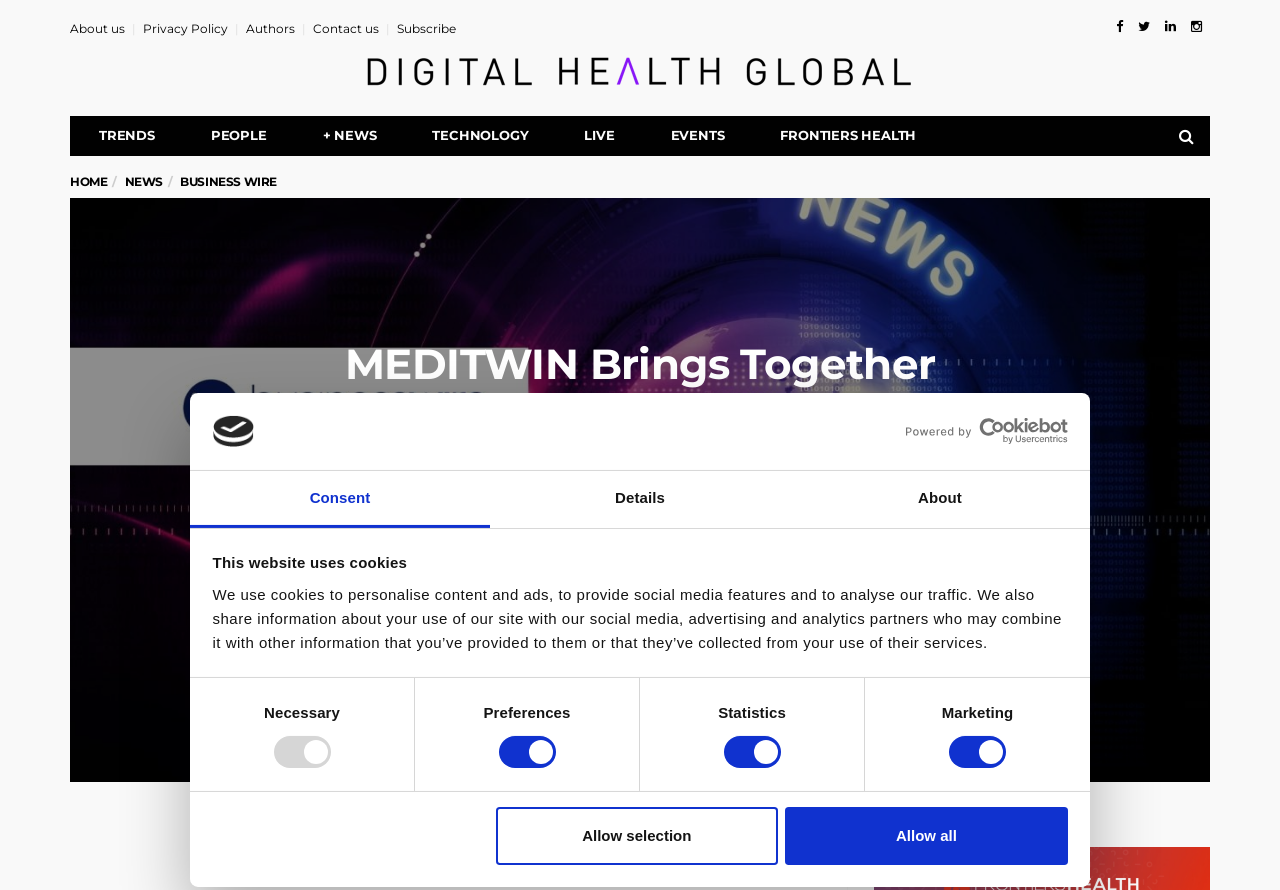What is the date of the news article?
Please provide a single word or phrase in response based on the screenshot.

24/01/2024